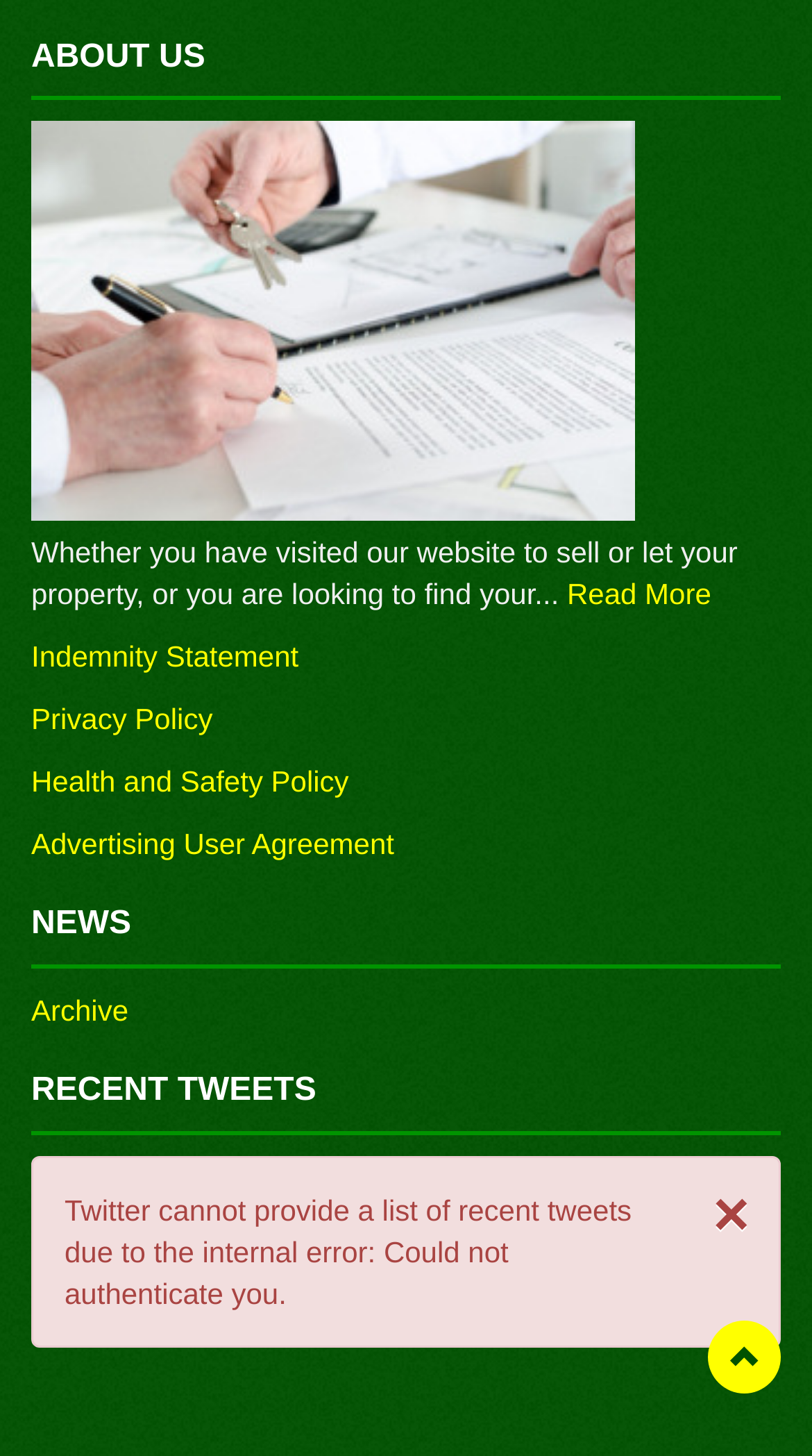What is the title of the first section?
Deliver a detailed and extensive answer to the question.

The first section of the webpage has a heading element with the text 'ABOUT US', which indicates that this section is about the company or organization.